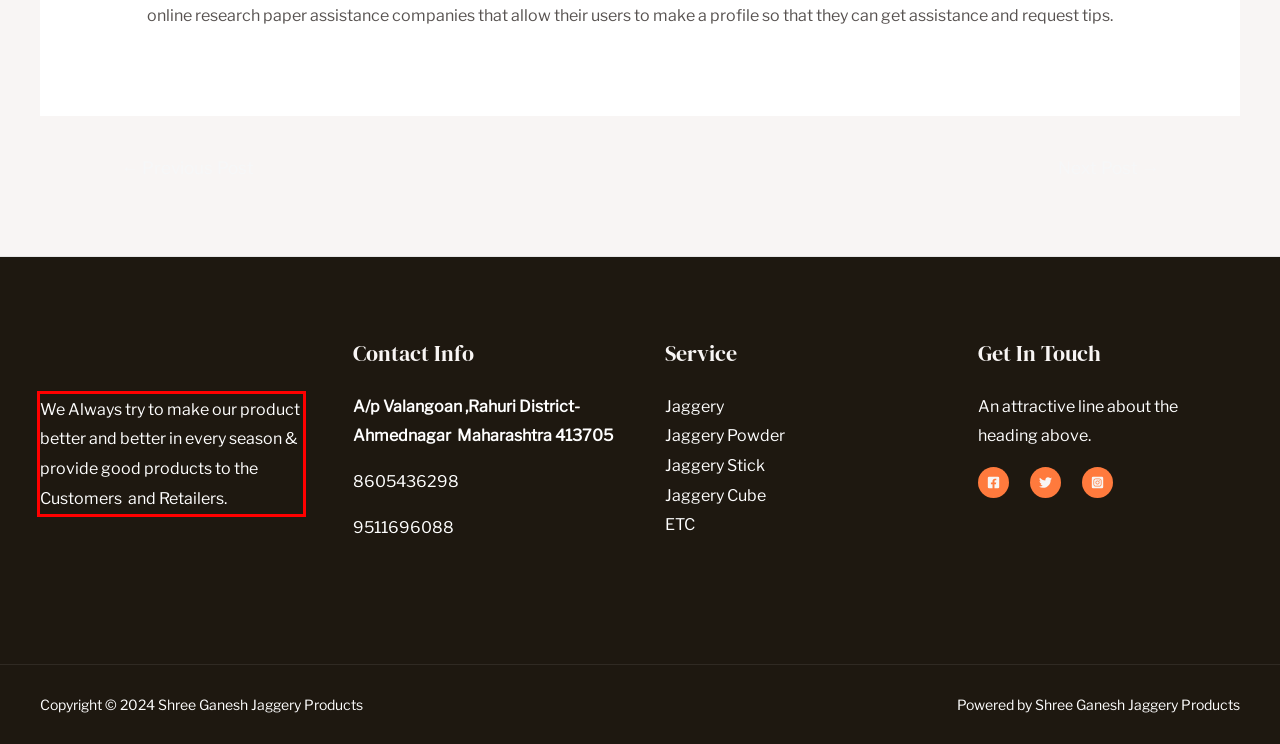There is a screenshot of a webpage with a red bounding box around a UI element. Please use OCR to extract the text within the red bounding box.

We Always try to make our product better and better in every season & provide good products to the Customers and Retailers.